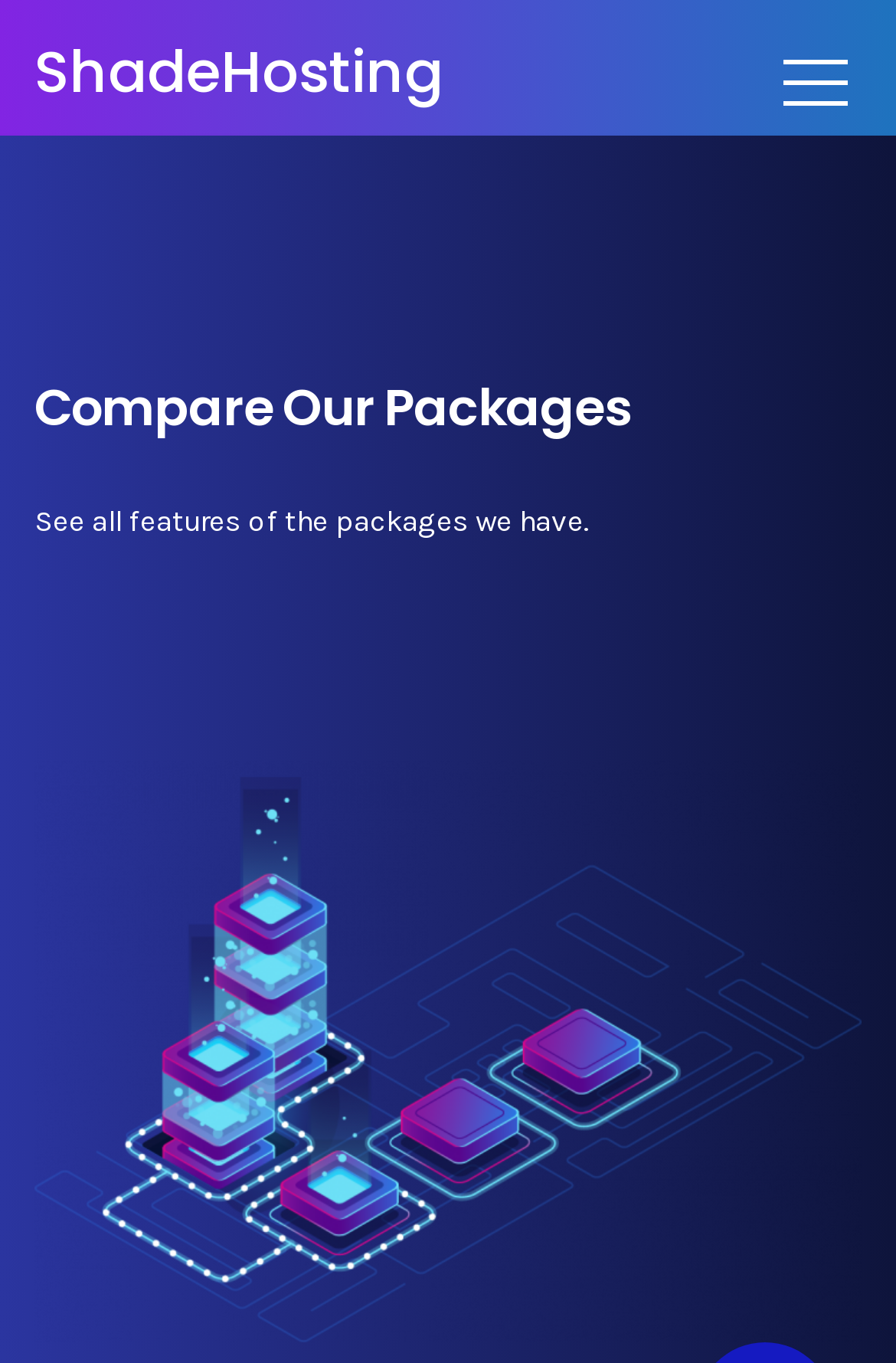Examine the screenshot and answer the question in as much detail as possible: What is the image at the bottom of the page?

The image at the bottom of the page is labeled as 'ded', but its purpose is unclear. It may be a decorative element or a logo, but it does not appear to be directly related to the hosting package comparison functionality.